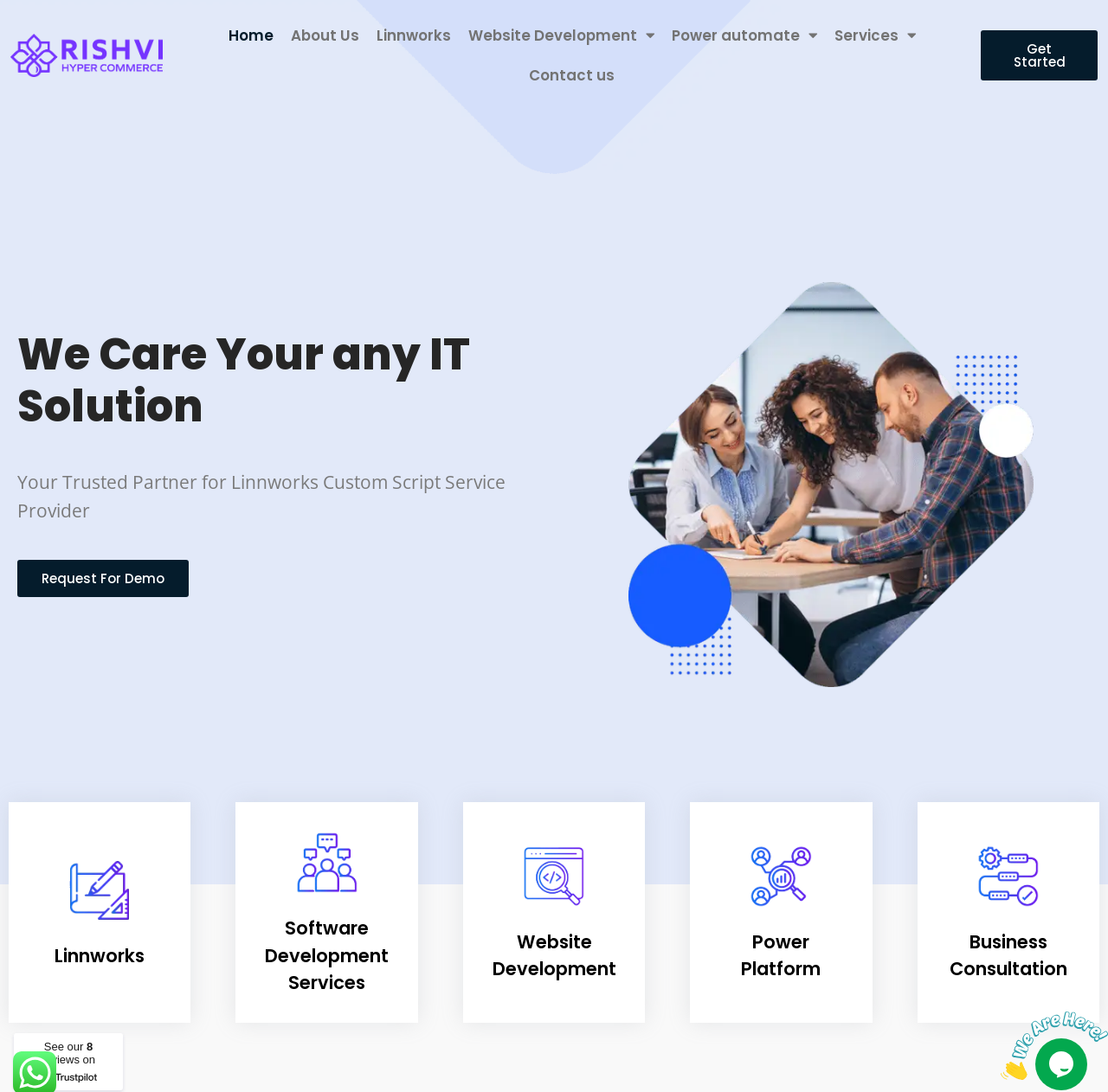Using the element description: "Services", determine the bounding box coordinates for the specified UI element. The coordinates should be four float numbers between 0 and 1, [left, top, right, bottom].

[0.745, 0.014, 0.834, 0.051]